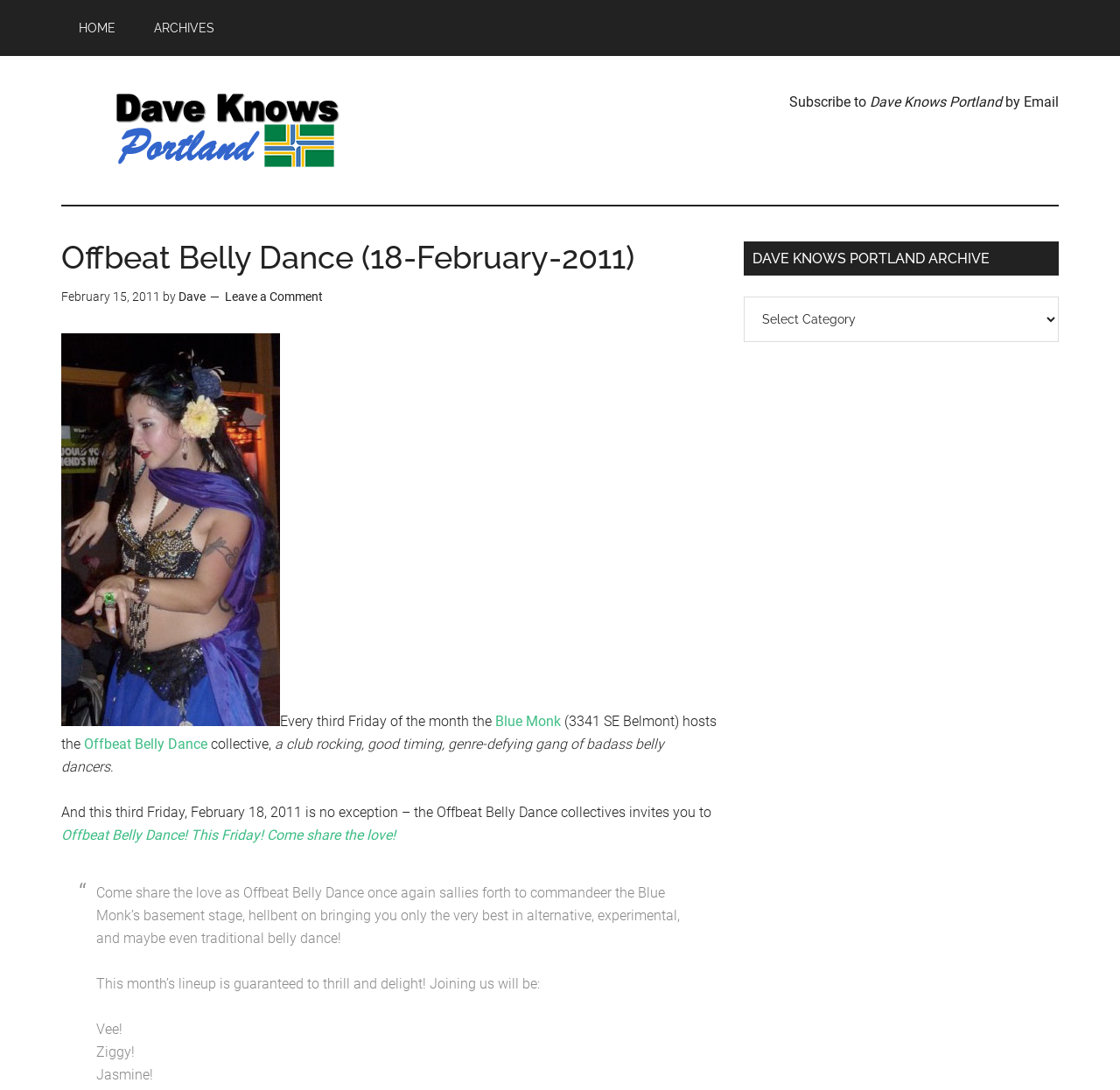Explain the webpage in detail.

The webpage is about Offbeat Belly Dance, an event taking place on February 18, 2011. At the top, there is a navigation menu with links to "HOME" and "ARCHIVES". Below the navigation menu, there is a link to "Dave Knows Portland" and a subscription link to receive updates via email.

The main content of the webpage is divided into two sections. On the left, there is a header section with the title "Offbeat Belly Dance (18-February-2011)" and a timestamp "February 15, 2011". Below the title, there is an image related to Offbeat Belly Dance. The image is followed by a paragraph of text describing the event, which takes place at the Blue Monk, a venue located at 3341 SE Belmont. The text also mentions that the event is hosted by the Offbeat Belly Dance collective, a group of belly dancers.

On the right side of the webpage, there is a sidebar with a heading "DAVE KNOWS PORTLAND ARCHIVE". Below the heading, there is a dropdown menu with the same title, allowing users to access archived content.

The main content section continues with a description of the event, mentioning that it will feature performances by Vee, Ziggy, and Jasmine. The text is written in a casual and inviting tone, encouraging readers to attend the event and "come share the love".